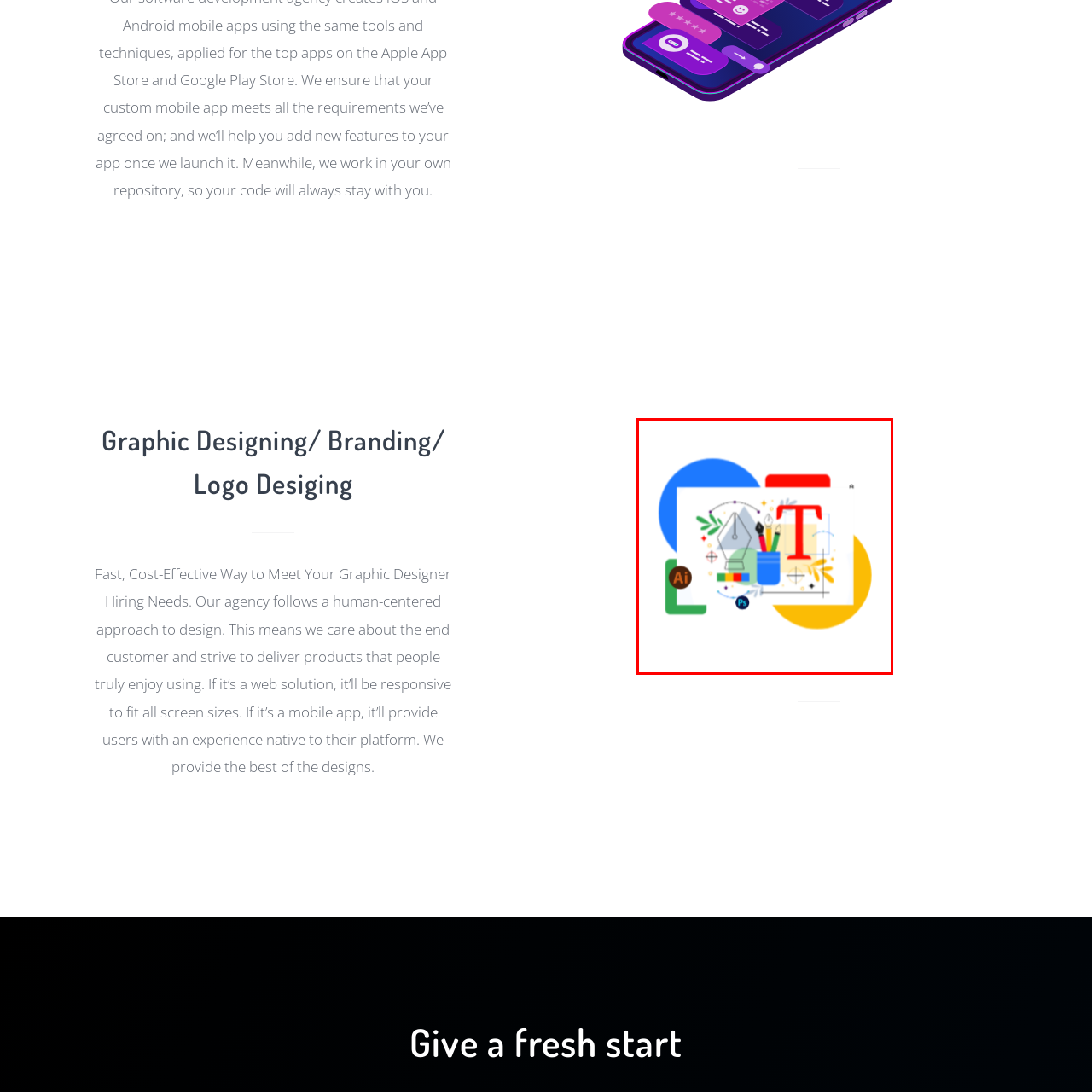Provide a comprehensive description of the content within the red-highlighted area of the image.

This vibrant illustration represents the concept of "Lottie animation," showcasing a creative workspace filled with essential graphic design tools. The image features a prominent red letter "T," symbolizing typography, surrounded by a variety of design elements including a pencil, paintbrushes, and a blue container holding various creative supplies. The backdrop includes colorful geometric shapes—blue and yellow circles—that enhance the modern and playful aesthetic of the design. Additionally, icons for Adobe Illustrator (Ai) and Photoshop (Ps) are integrated, emphasizing the image's connection to graphic design software. This composition highlights the dynamic and innovative nature of modern graphic design, particularly in the realm of animation and branding.